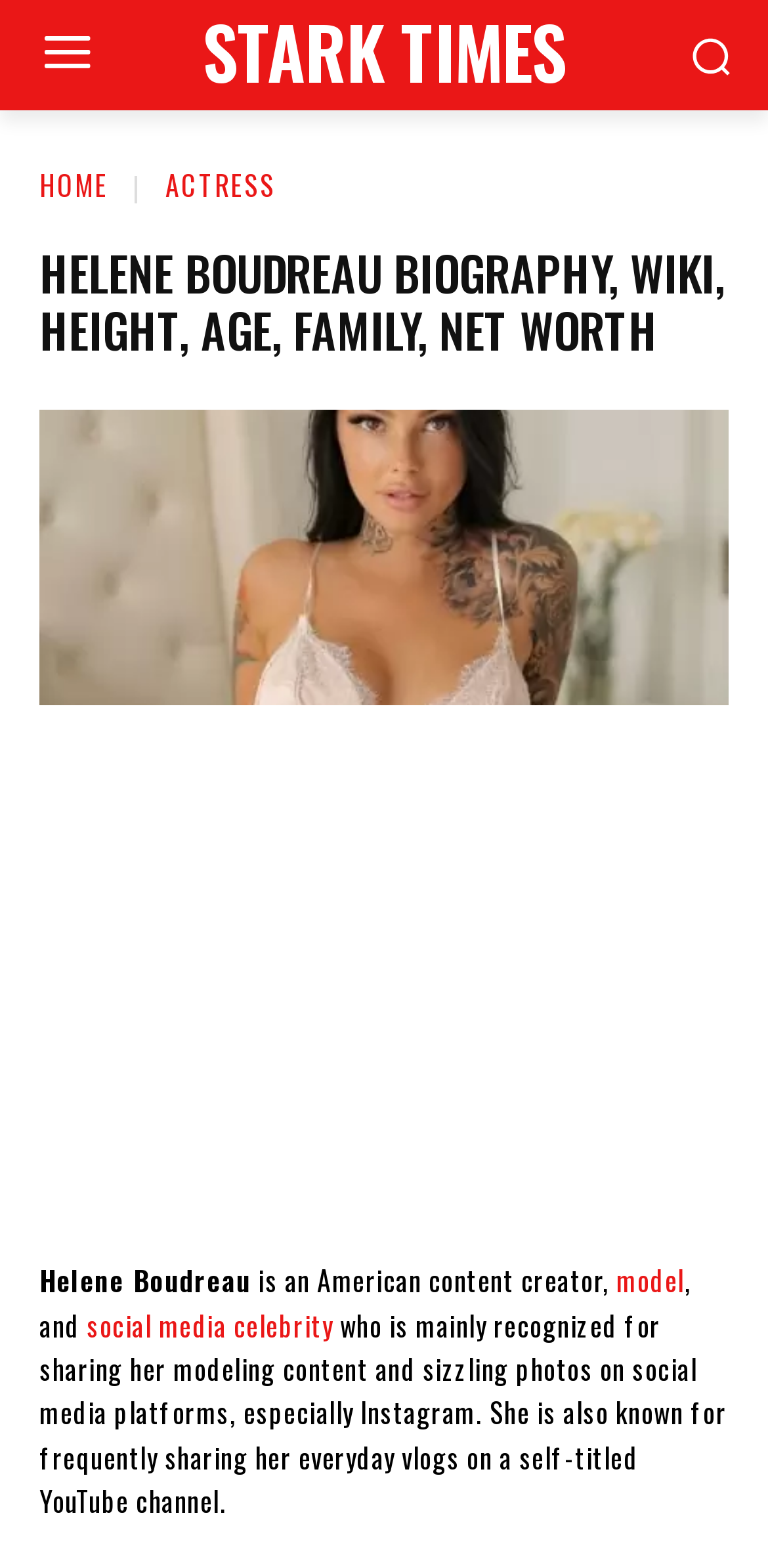Answer briefly with one word or phrase:
What is Helene Boudreau's profession?

Model